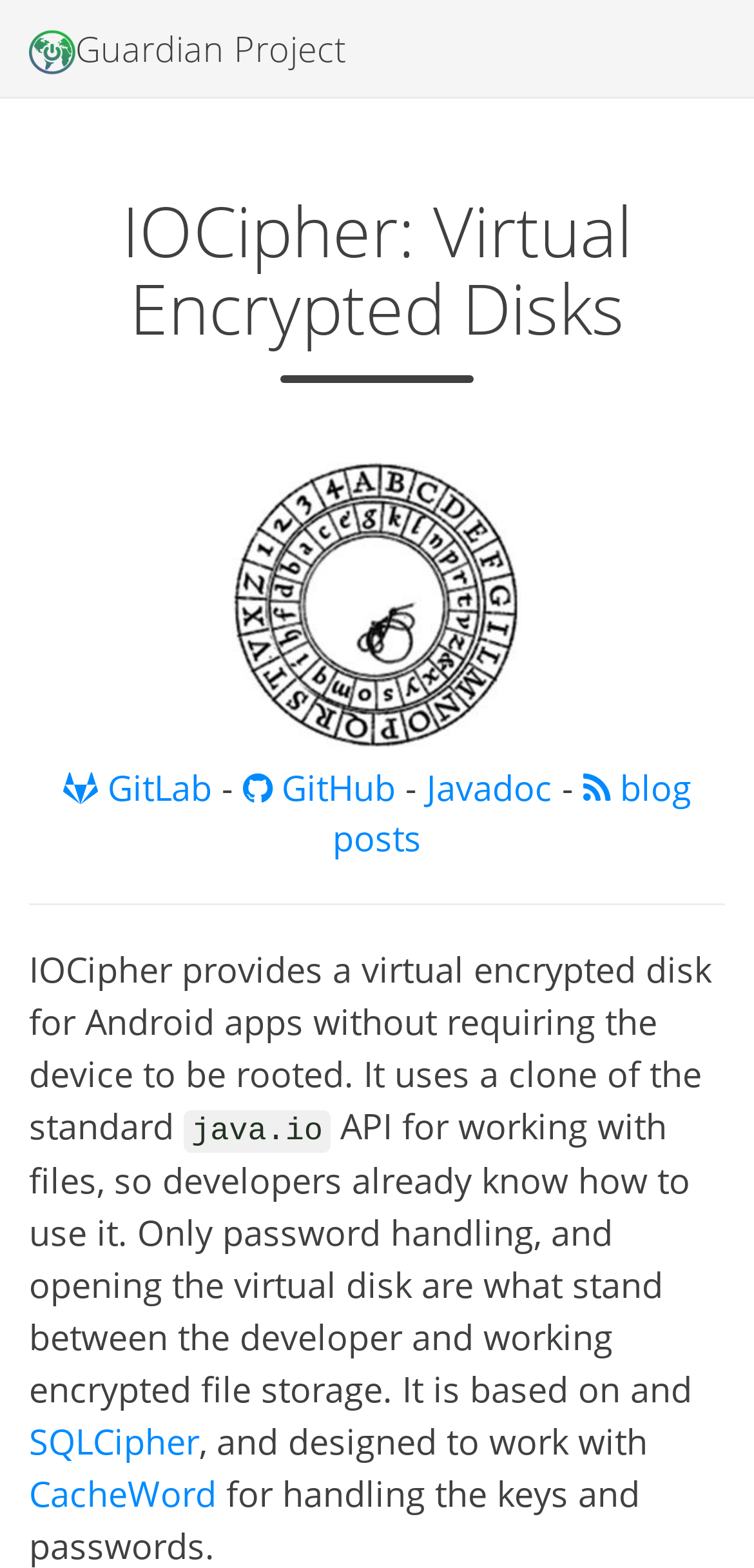Based on the element description, predict the bounding box coordinates (top-left x, top-left y, bottom-right x, bottom-right y) for the UI element in the screenshot: Javadoc

[0.565, 0.487, 0.745, 0.517]